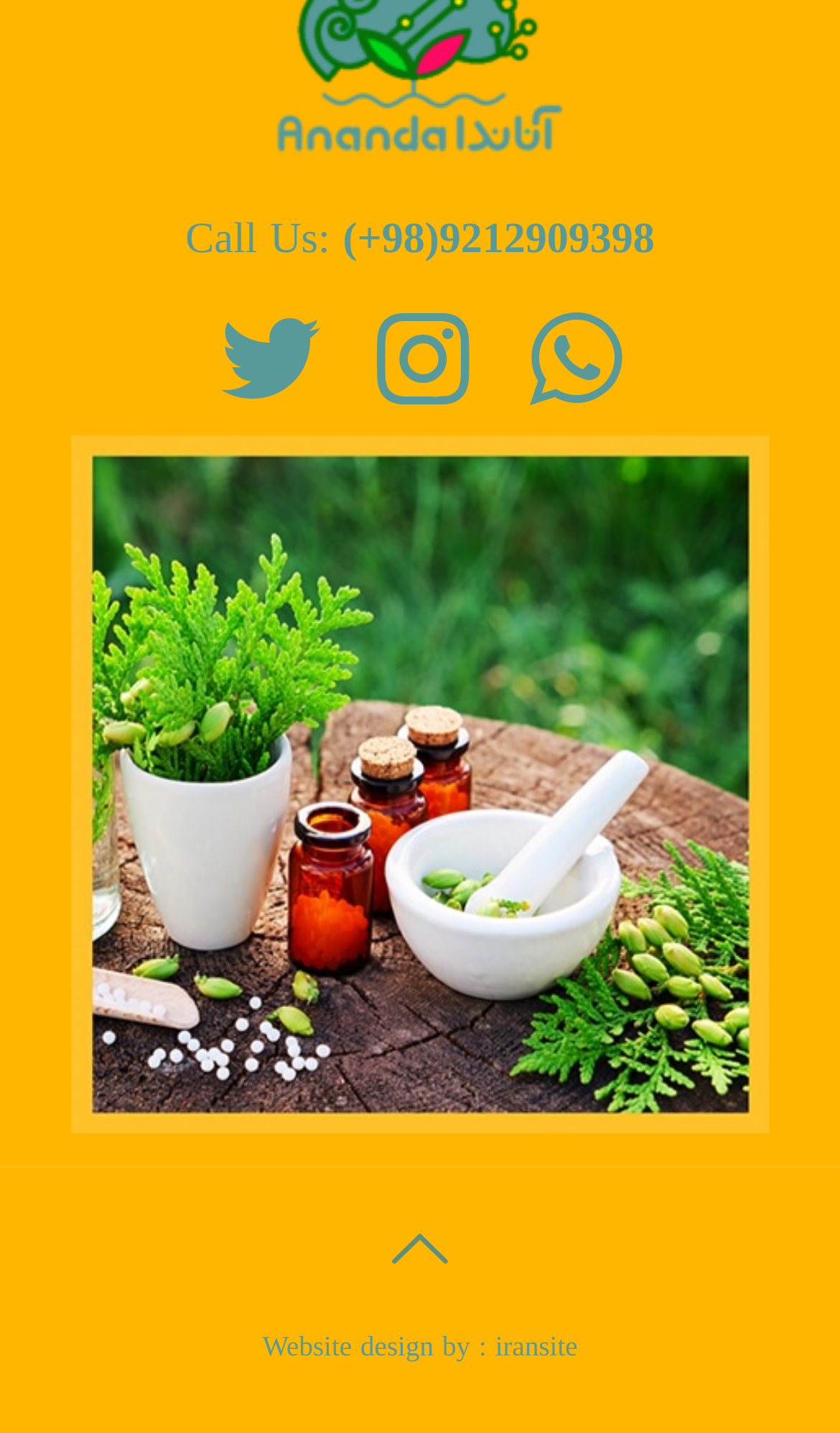Determine the bounding box coordinates of the UI element that matches the following description: "parent_node: Call Us: (+98)9212909398". The coordinates should be four float numbers between 0 and 1 in the format [left, top, right, bottom].

[0.232, 0.214, 0.399, 0.304]